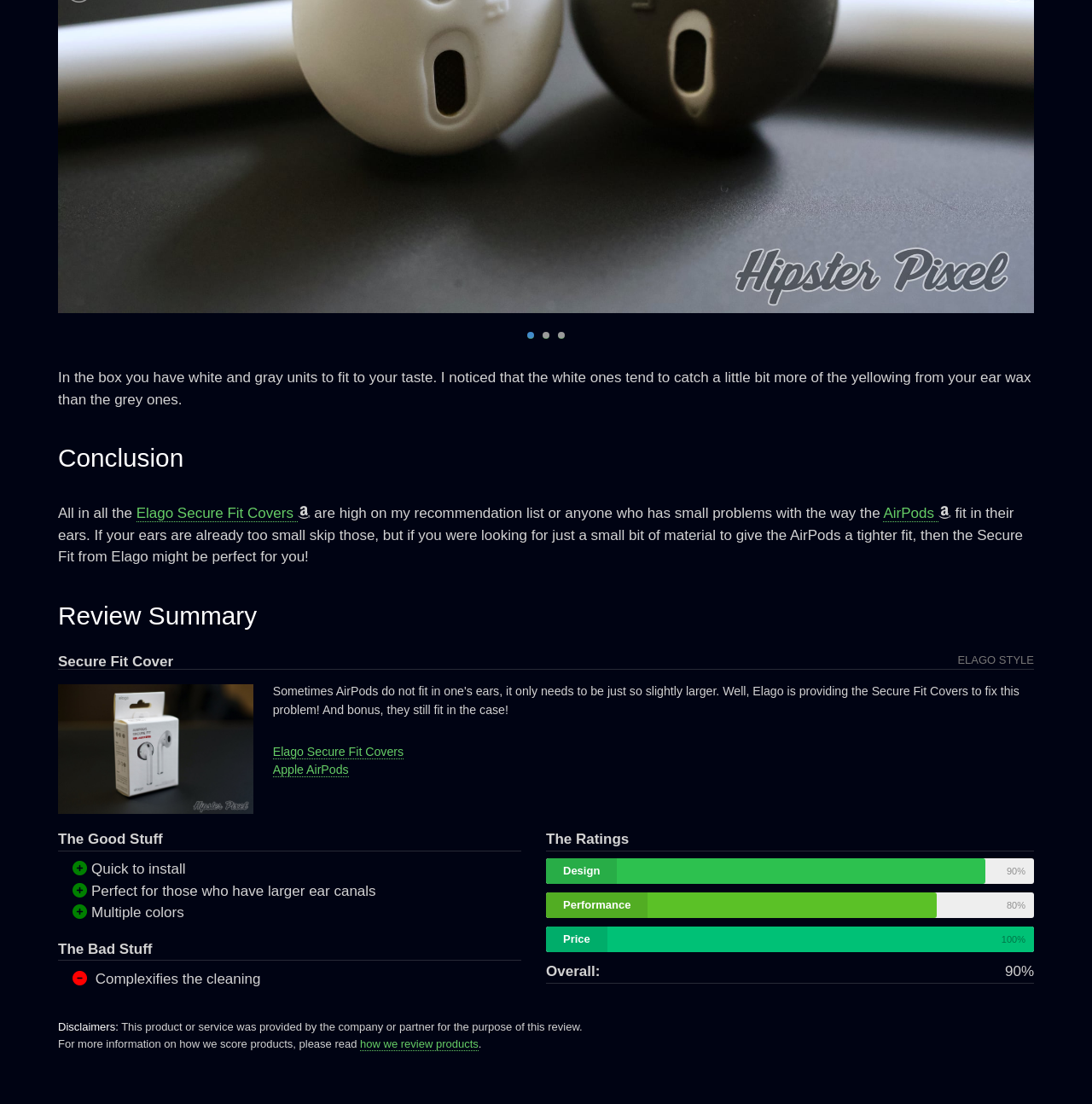What is the product being reviewed?
Please provide a single word or phrase in response based on the screenshot.

Elago Secure Fit Covers